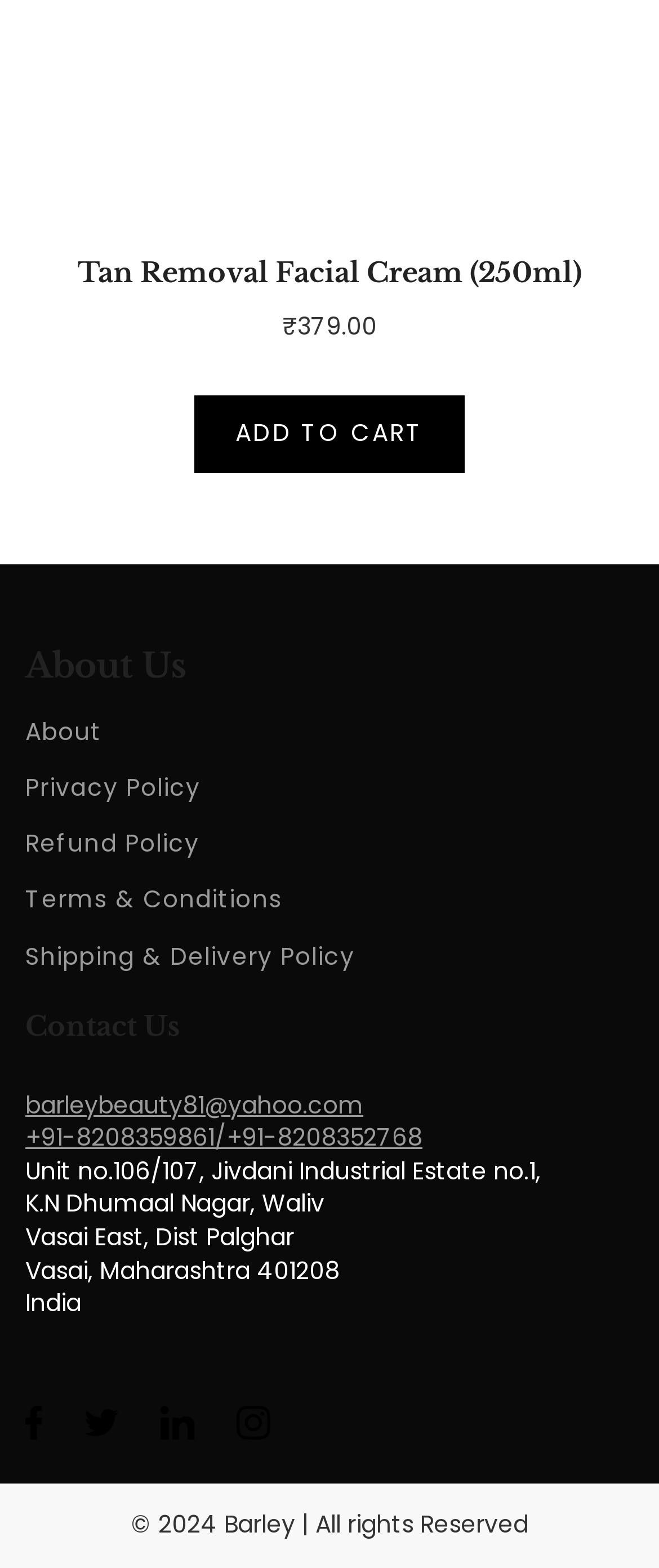Please specify the bounding box coordinates of the clickable section necessary to execute the following command: "View shipping and delivery policy".

[0.038, 0.599, 0.539, 0.62]